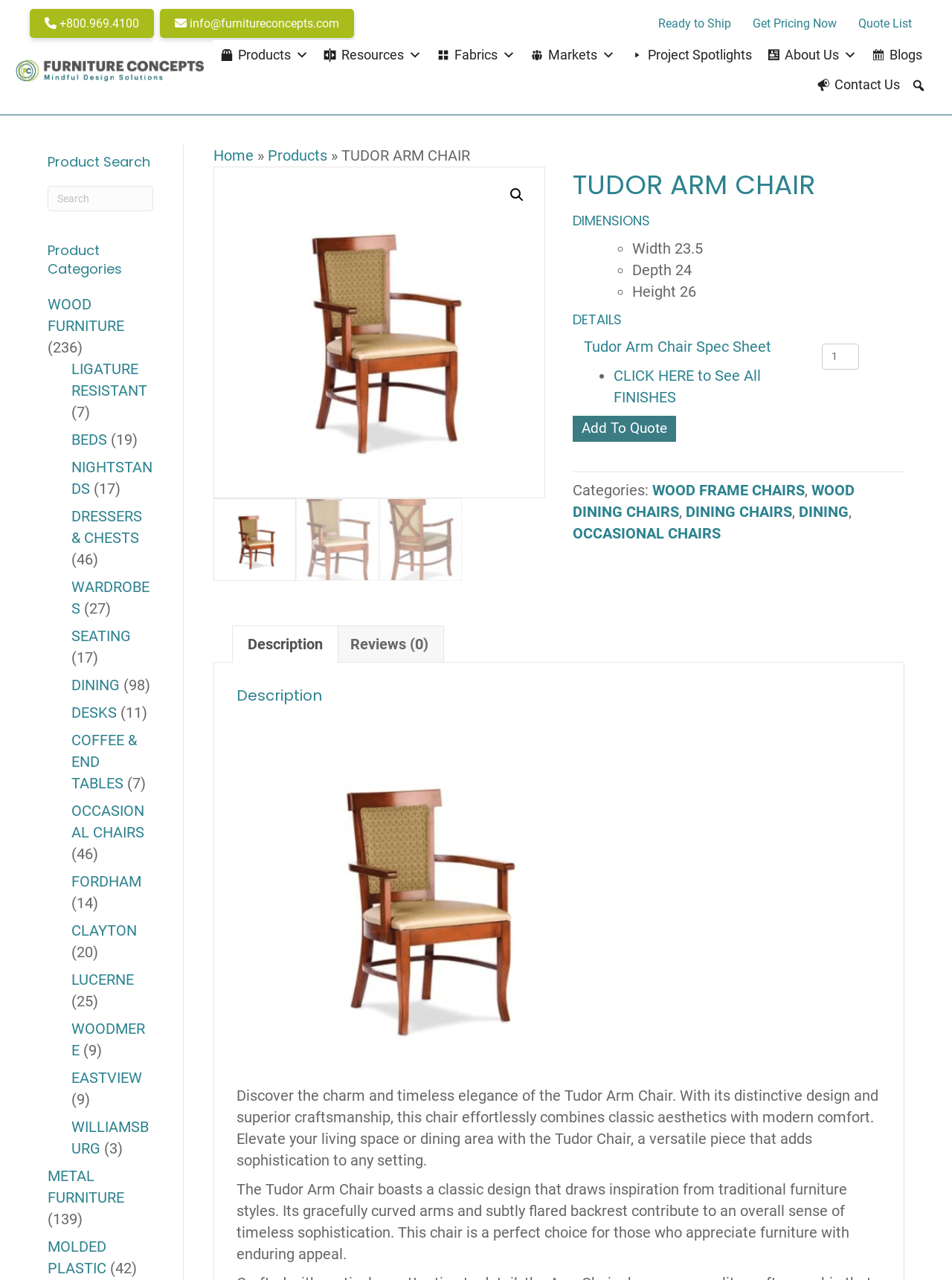Select the bounding box coordinates of the element I need to click to carry out the following instruction: "View product details".

[0.224, 0.13, 0.573, 0.389]